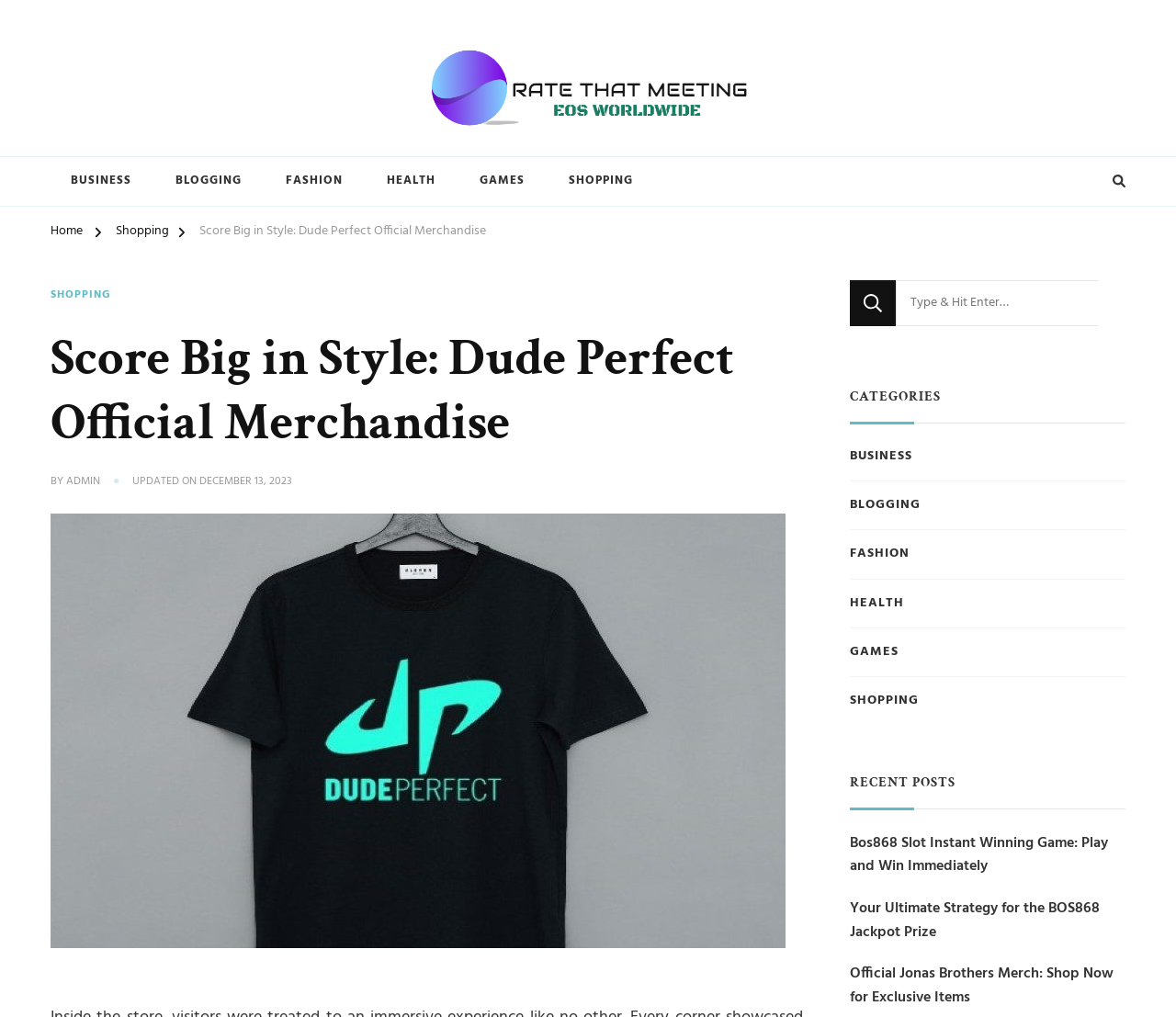Please identify the bounding box coordinates of the element that needs to be clicked to execute the following command: "Read recent post about Bos868 Slot Instant Winning Game". Provide the bounding box using four float numbers between 0 and 1, formatted as [left, top, right, bottom].

[0.723, 0.818, 0.957, 0.864]